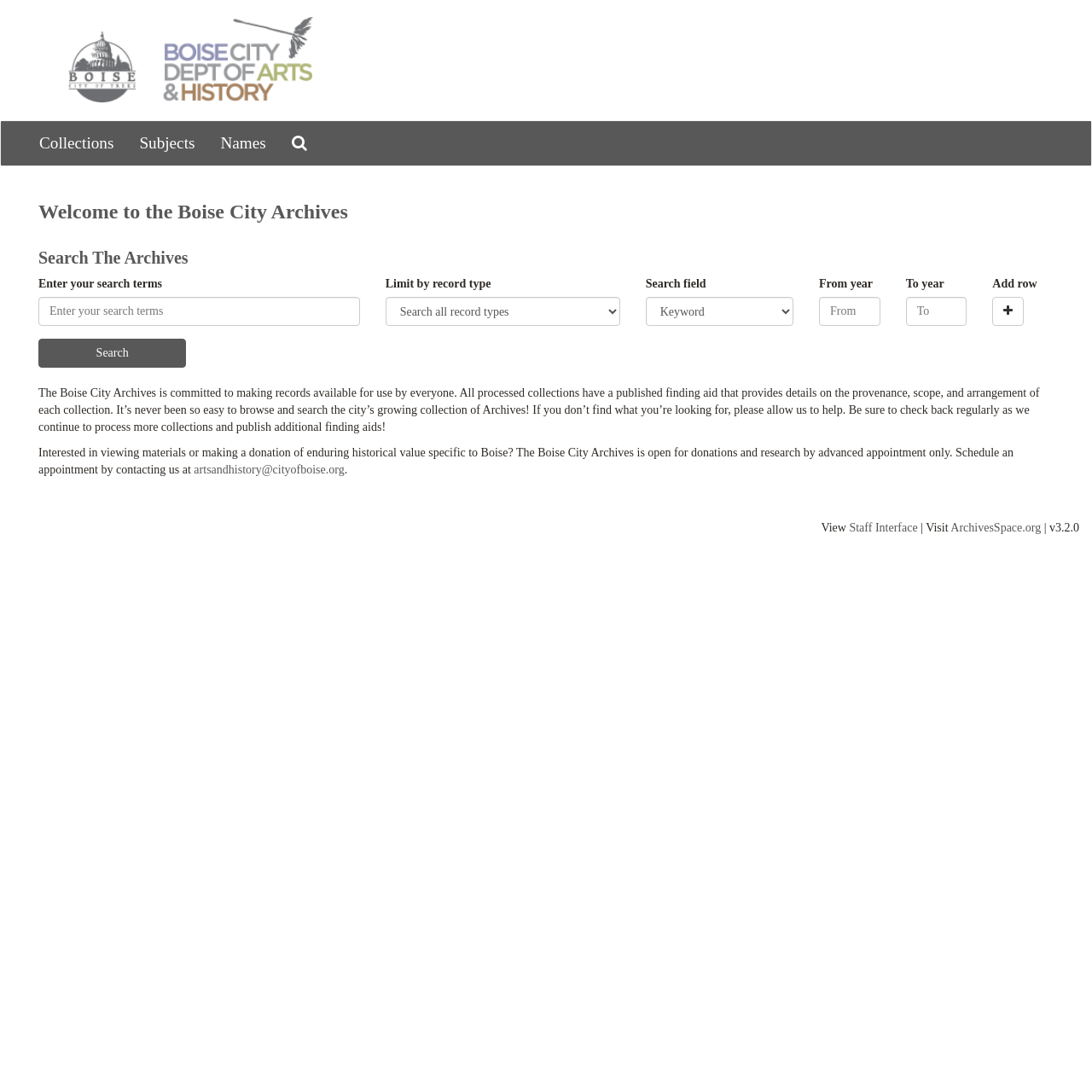Please identify the bounding box coordinates of the area that needs to be clicked to follow this instruction: "Click on Collections".

[0.024, 0.112, 0.116, 0.151]